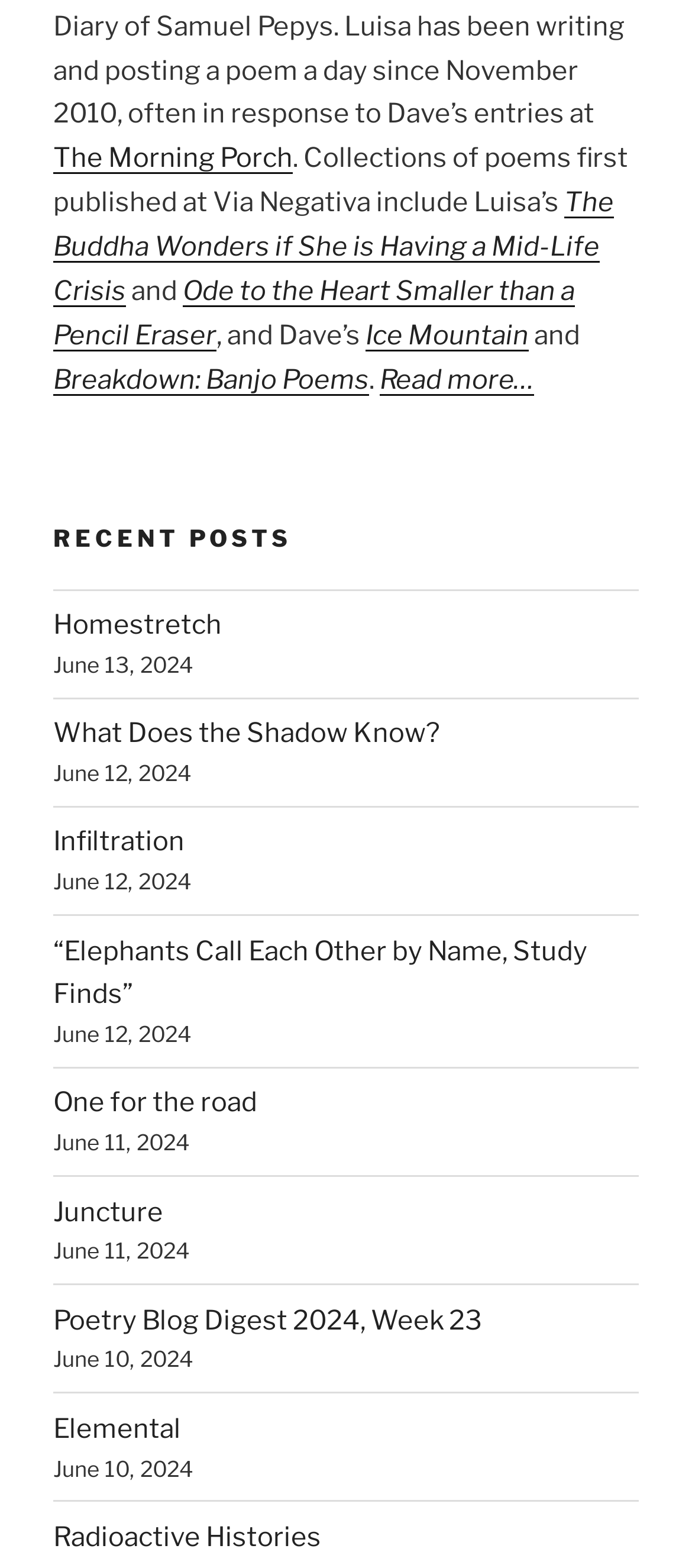What is the date of the latest post?
Kindly offer a detailed explanation using the data available in the image.

I looked at the dates listed under the 'RECENT POSTS' heading and found that the latest post is dated June 13, 2024, which is associated with the link 'Homestretch'.